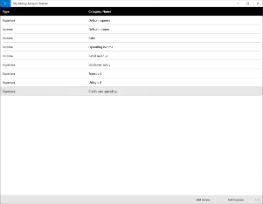Provide a single word or phrase answer to the question: 
What is the purpose of the 'My Money Account Tracker' interface?

Simplifying personal finance management